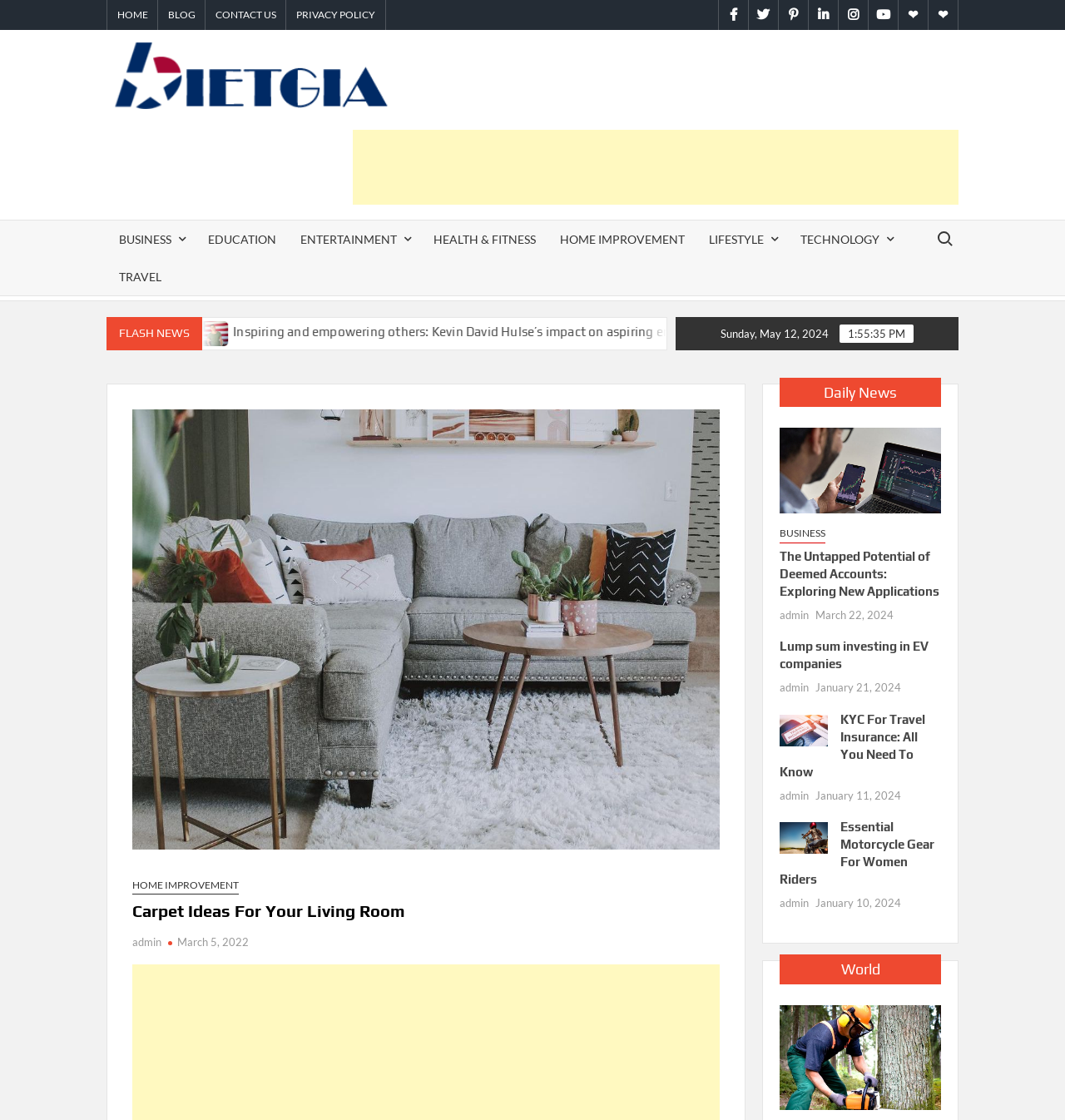Using the webpage screenshot, find the UI element described by Contact Us. Provide the bounding box coordinates in the format (top-left x, top-left y, bottom-right x, bottom-right y), ensuring all values are floating point numbers between 0 and 1.

[0.193, 0.0, 0.269, 0.027]